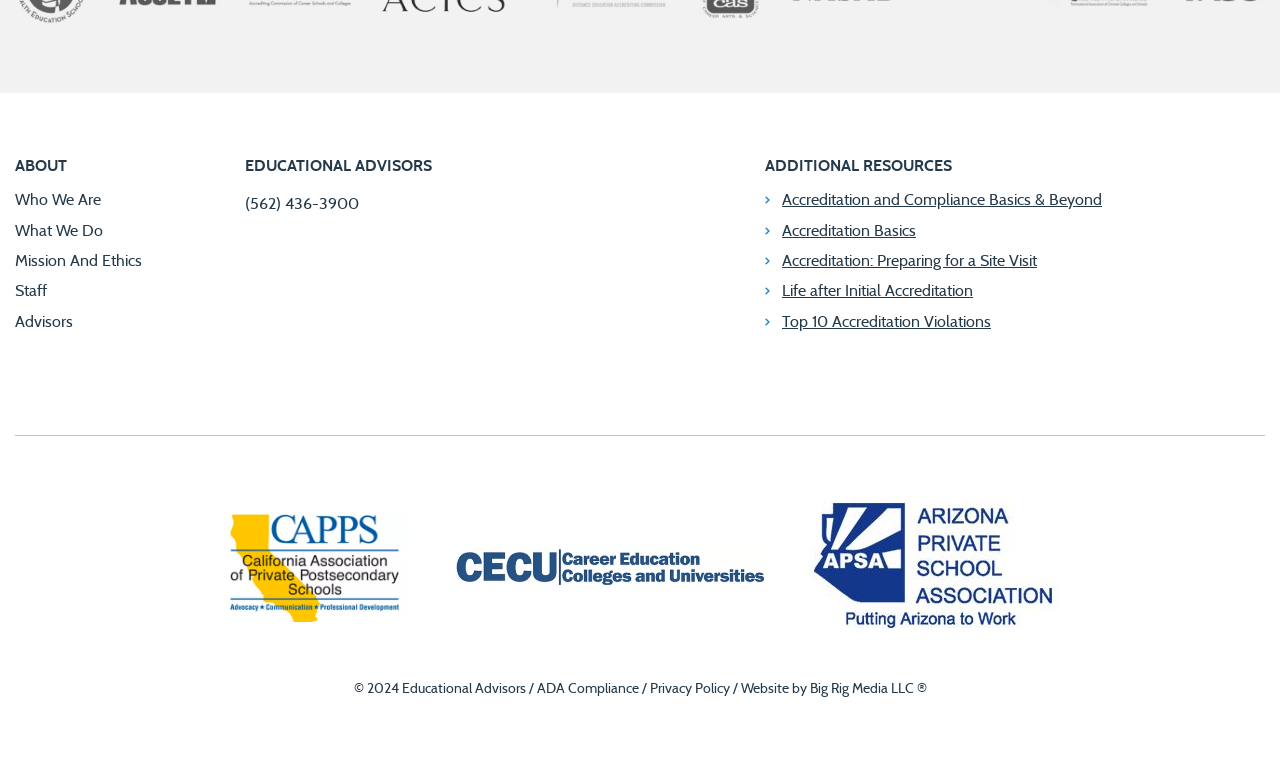Identify the bounding box coordinates for the region of the element that should be clicked to carry out the instruction: "Check ADA Compliance". The bounding box coordinates should be four float numbers between 0 and 1, i.e., [left, top, right, bottom].

[0.419, 0.902, 0.499, 0.92]